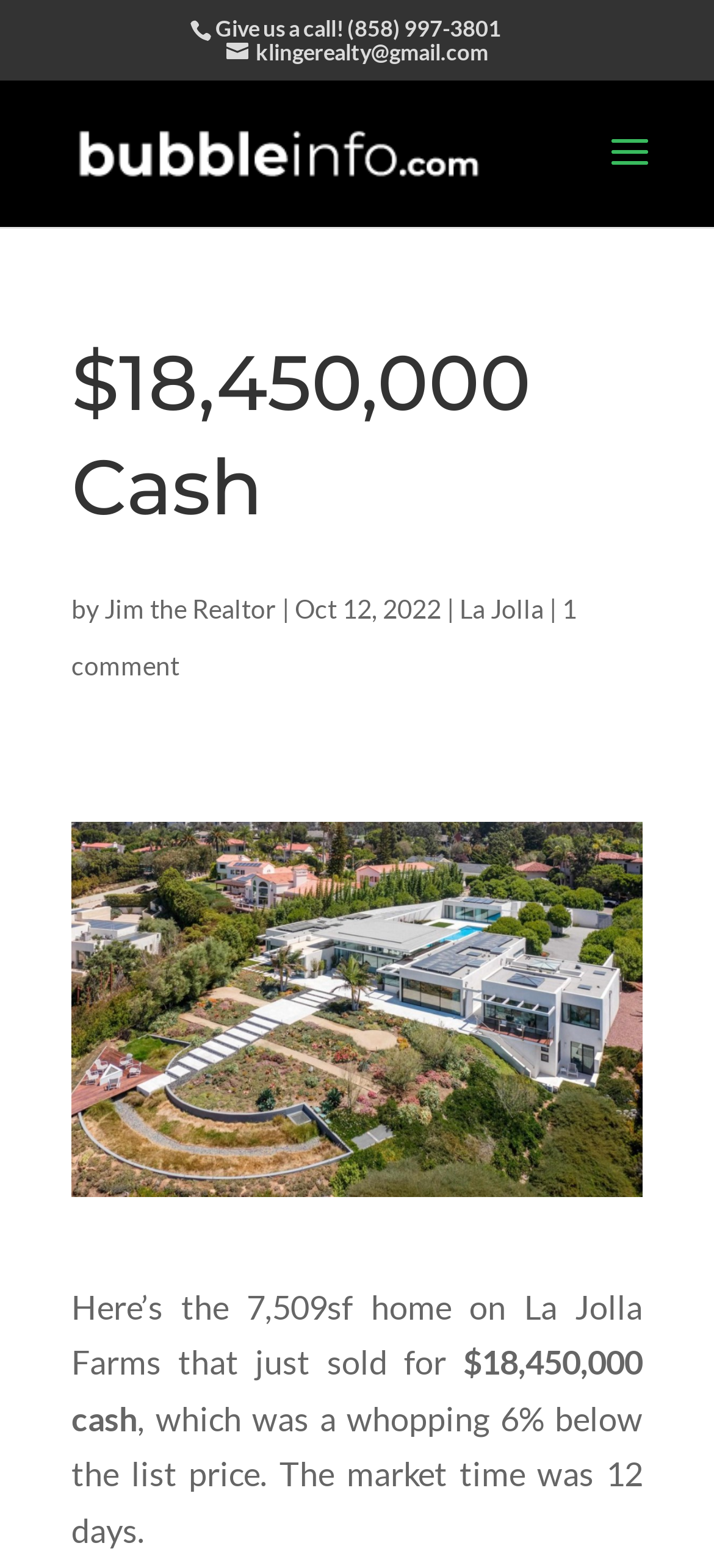Please answer the following question using a single word or phrase: Where is the home located?

La Jolla Farms